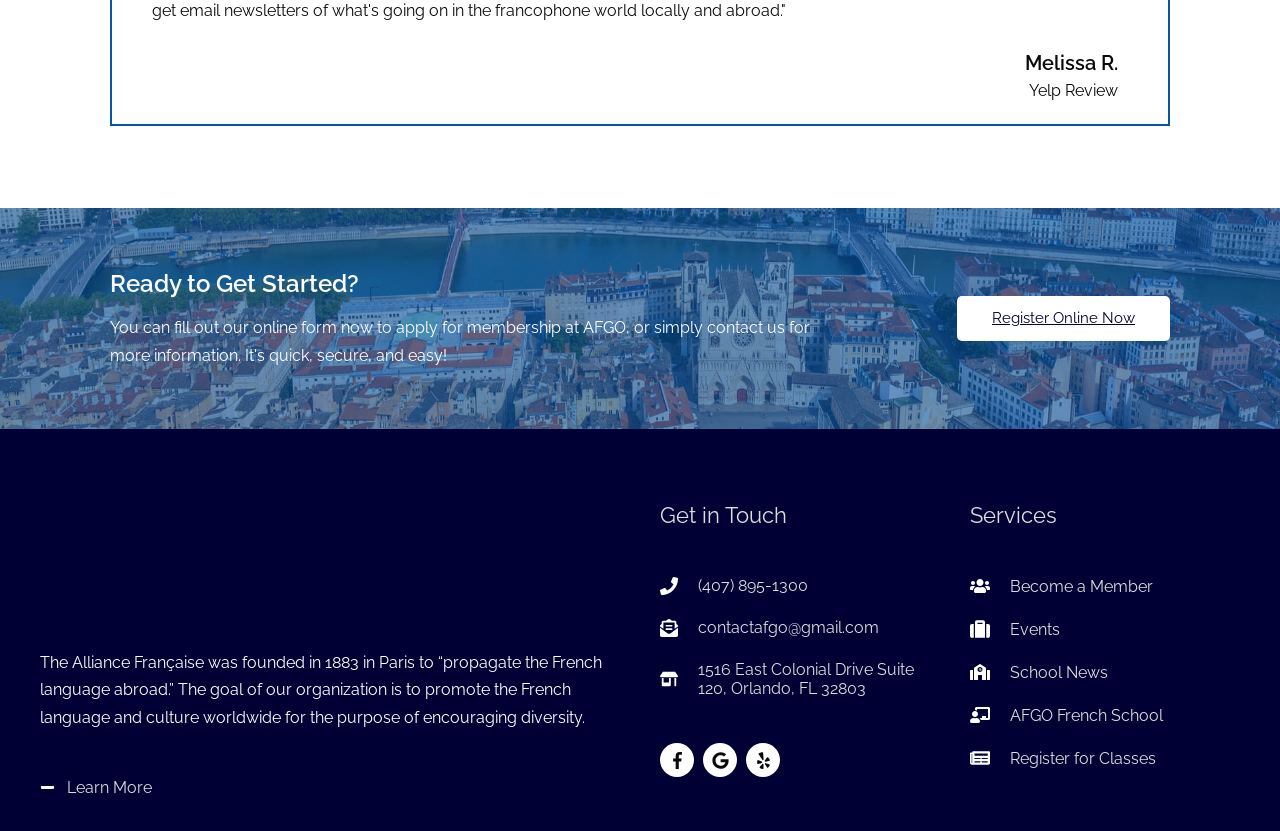What services does the Alliance Française offer?
Using the image as a reference, give a one-word or short phrase answer.

Membership, events, school news